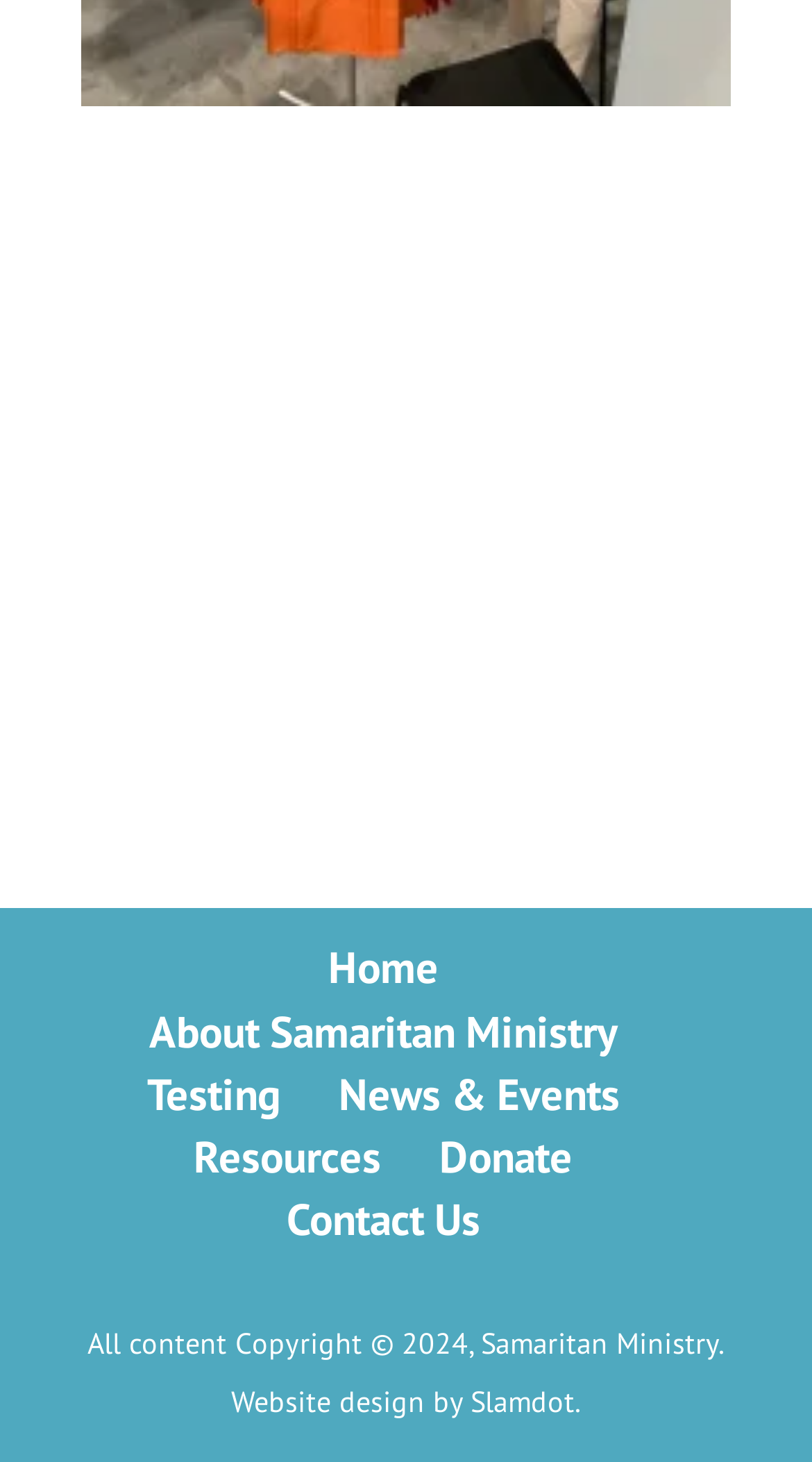Find the bounding box coordinates for the area you need to click to carry out the instruction: "Donate to Samaritan Ministry". The coordinates should be four float numbers between 0 and 1, indicated as [left, top, right, bottom].

[0.541, 0.772, 0.705, 0.811]